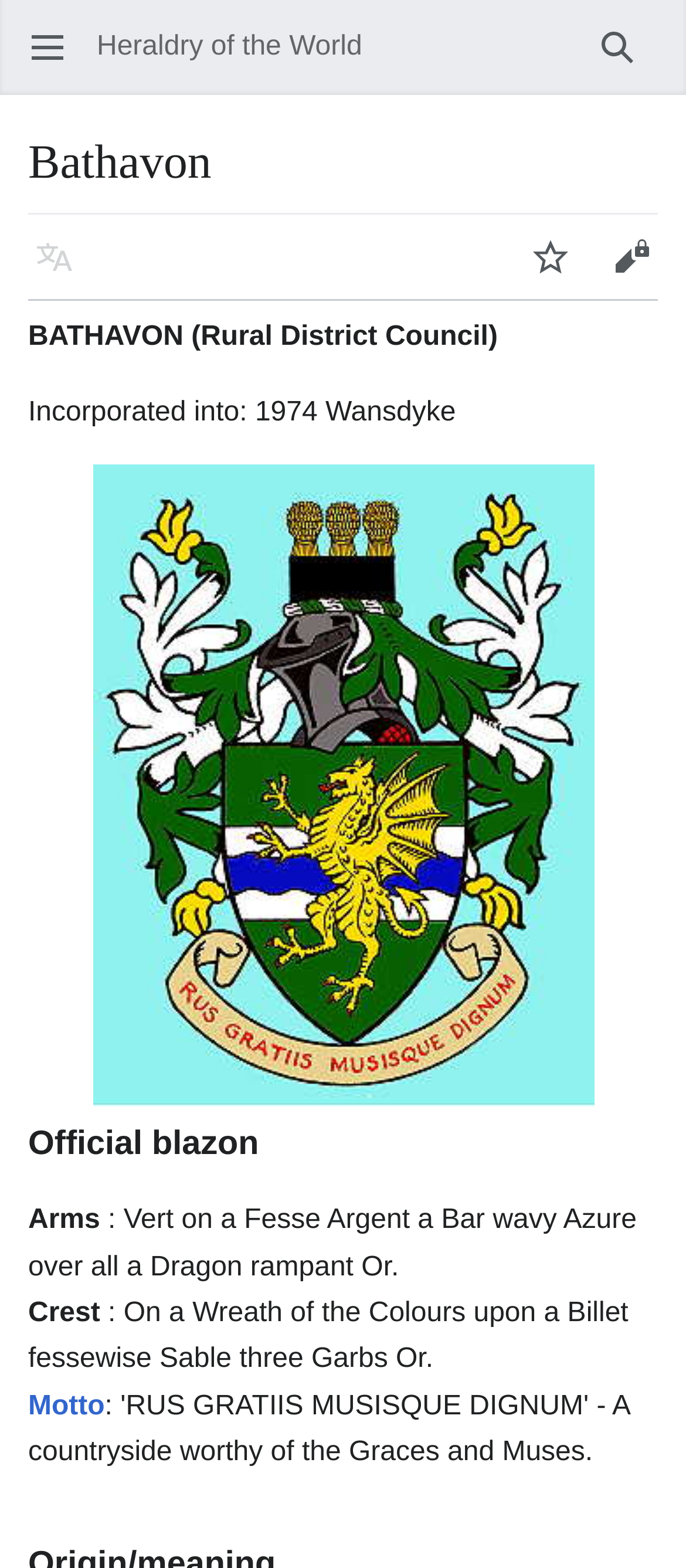From the element description title="Arms (crest) of Bathavon", predict the bounding box coordinates of the UI element. The coordinates must be specified in the format (top-left x, top-left y, bottom-right x, bottom-right y) and should be within the 0 to 1 range.

[0.135, 0.491, 0.865, 0.51]